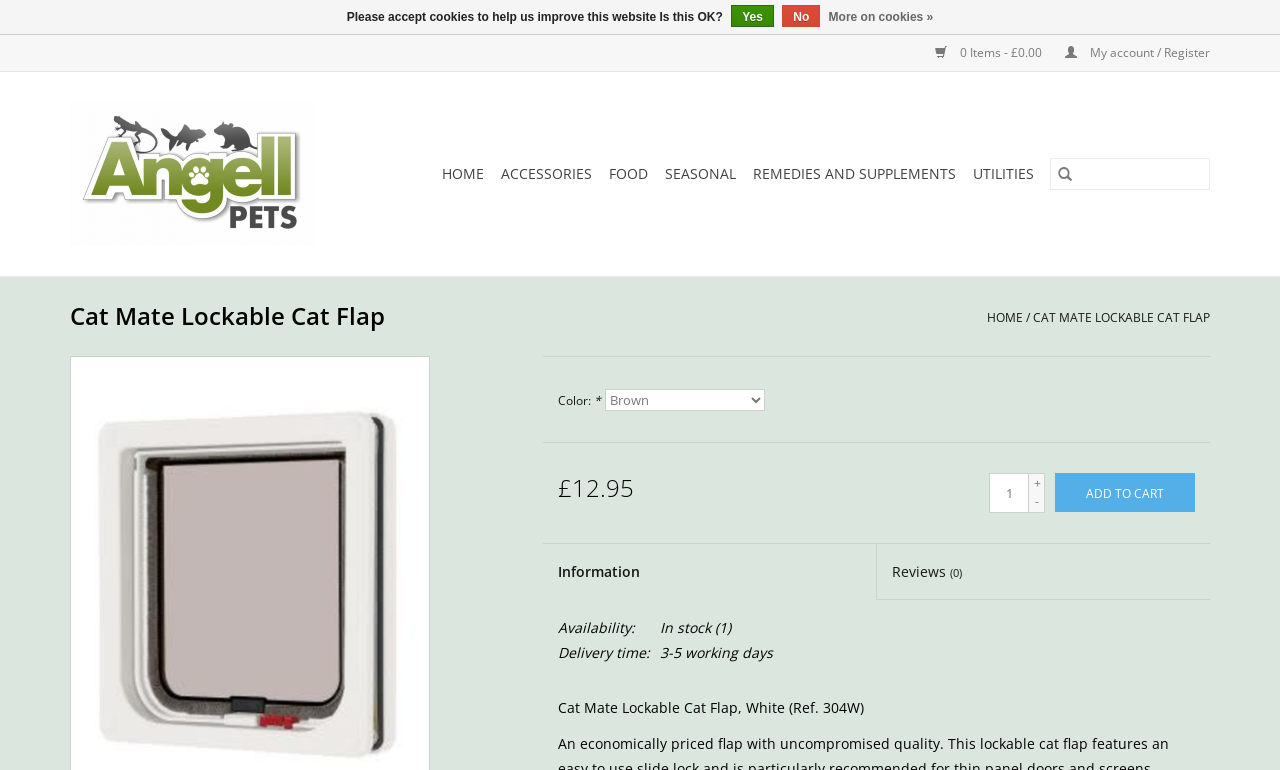Pinpoint the bounding box coordinates of the clickable area necessary to execute the following instruction: "Add to cart". The coordinates should be given as four float numbers between 0 and 1, namely [left, top, right, bottom].

[0.824, 0.614, 0.934, 0.665]